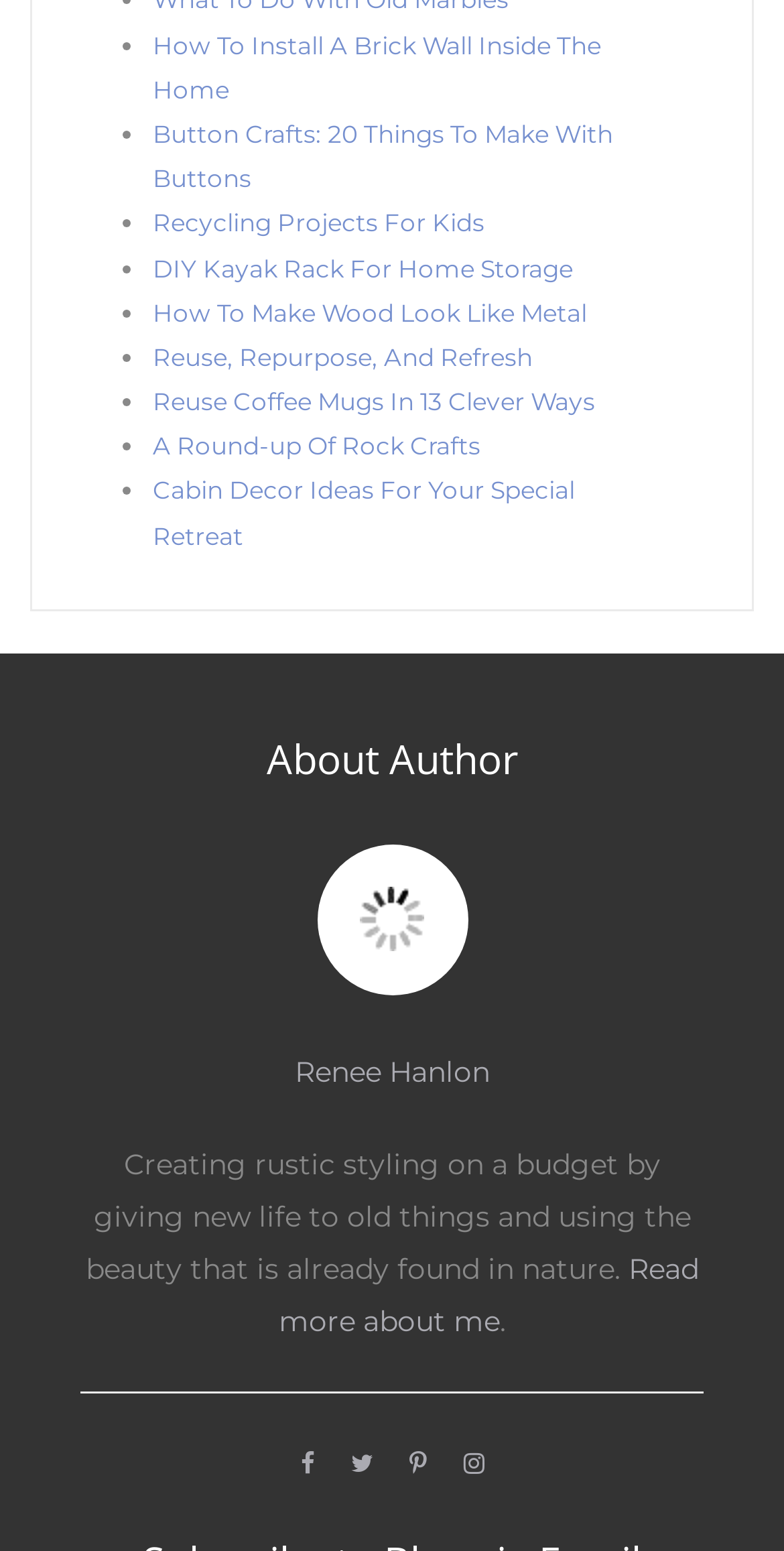Please find the bounding box coordinates (top-left x, top-left y, bottom-right x, bottom-right y) in the screenshot for the UI element described as follows: Reuse, Repurpose, And Refresh

[0.195, 0.22, 0.679, 0.24]